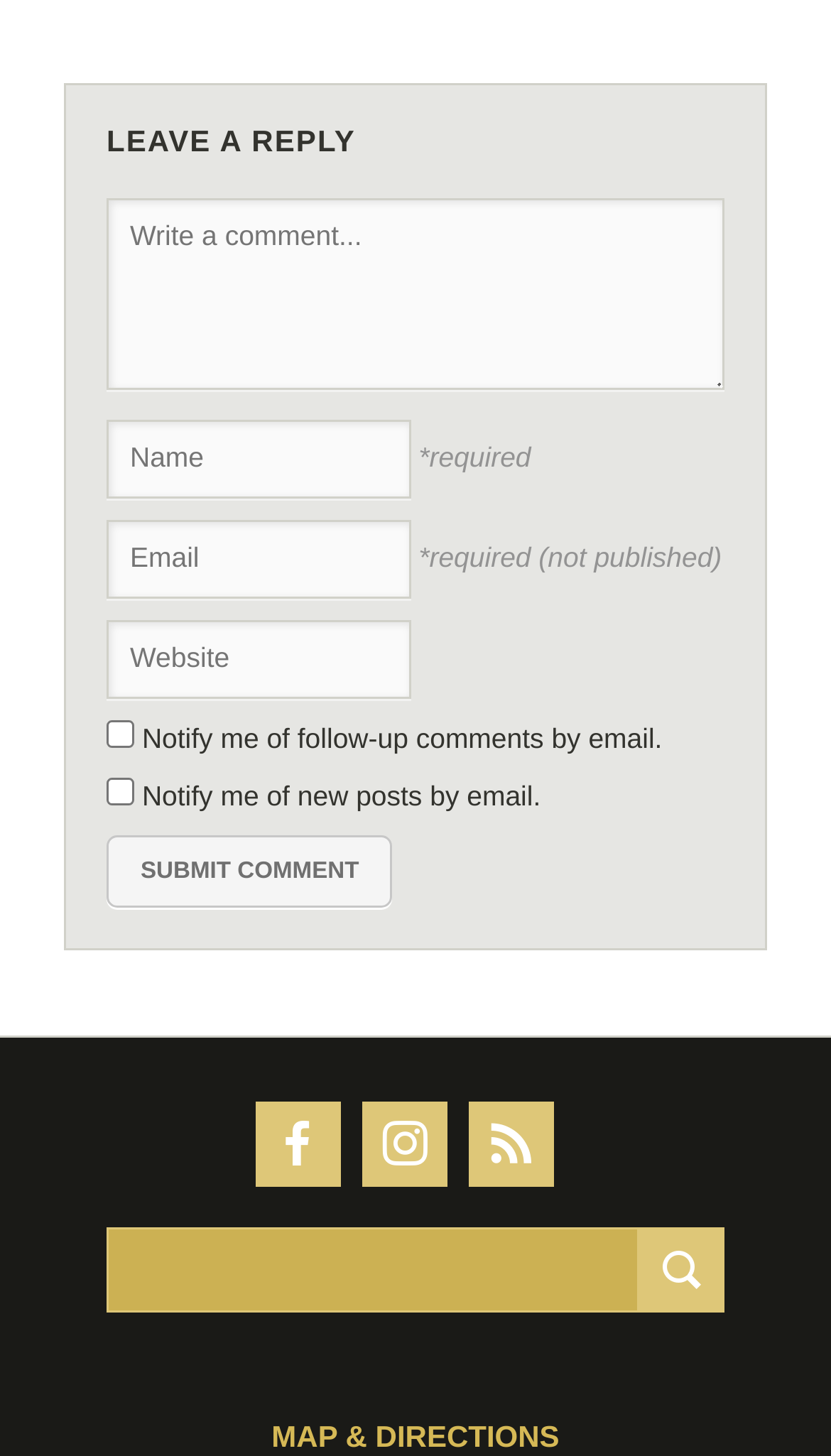Is the search bar located at the top?
Relying on the image, give a concise answer in one word or a brief phrase.

No